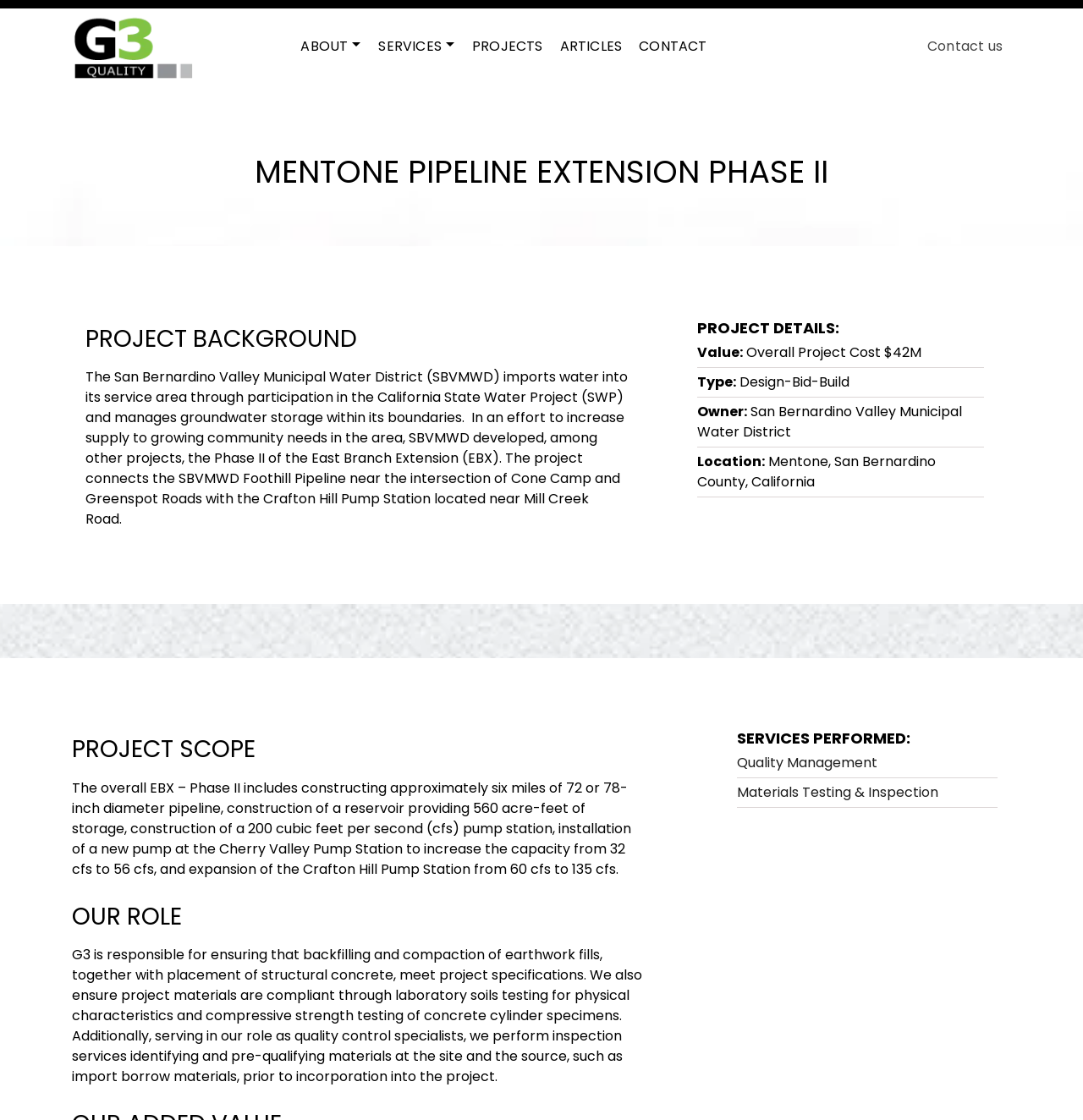What is the location of the project?
Examine the image and provide an in-depth answer to the question.

The location of the project is mentioned in the 'PROJECT DETAILS' section, where it is stated that the 'Location' is 'Mentone, San Bernardino County, California'.